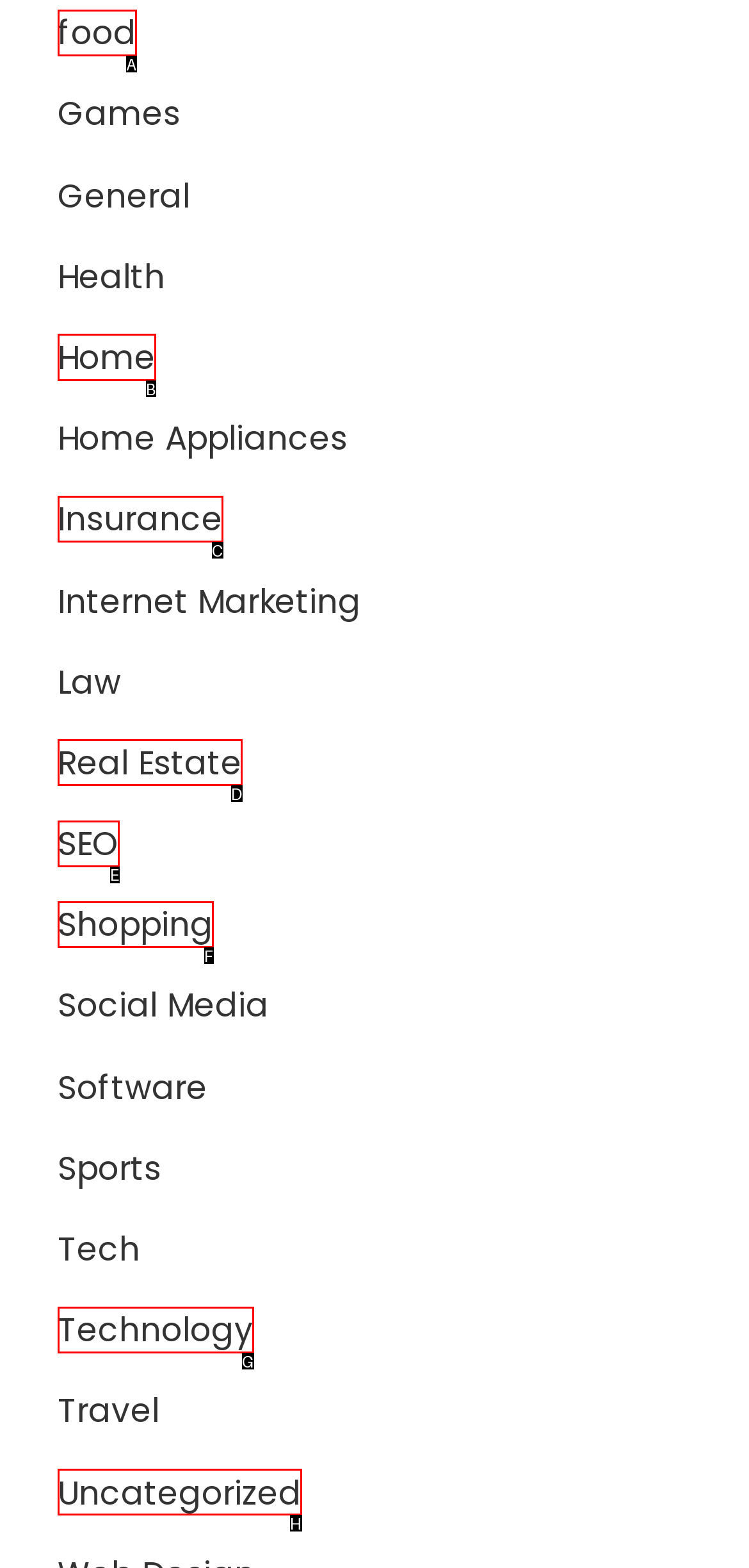For the task "go to Home", which option's letter should you click? Answer with the letter only.

B